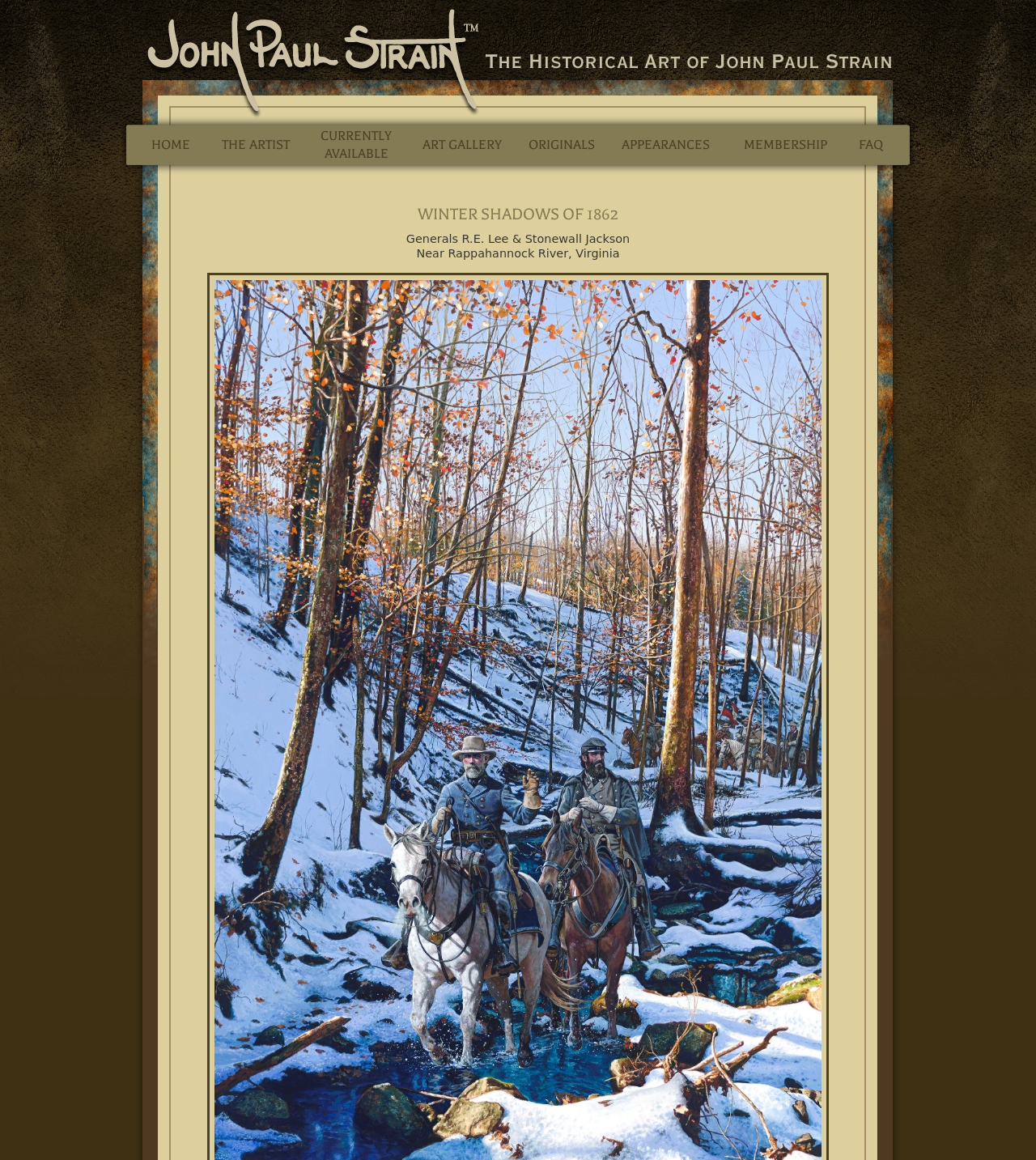Extract the main heading from the webpage content.

WINTER SHADOWS OF 1862